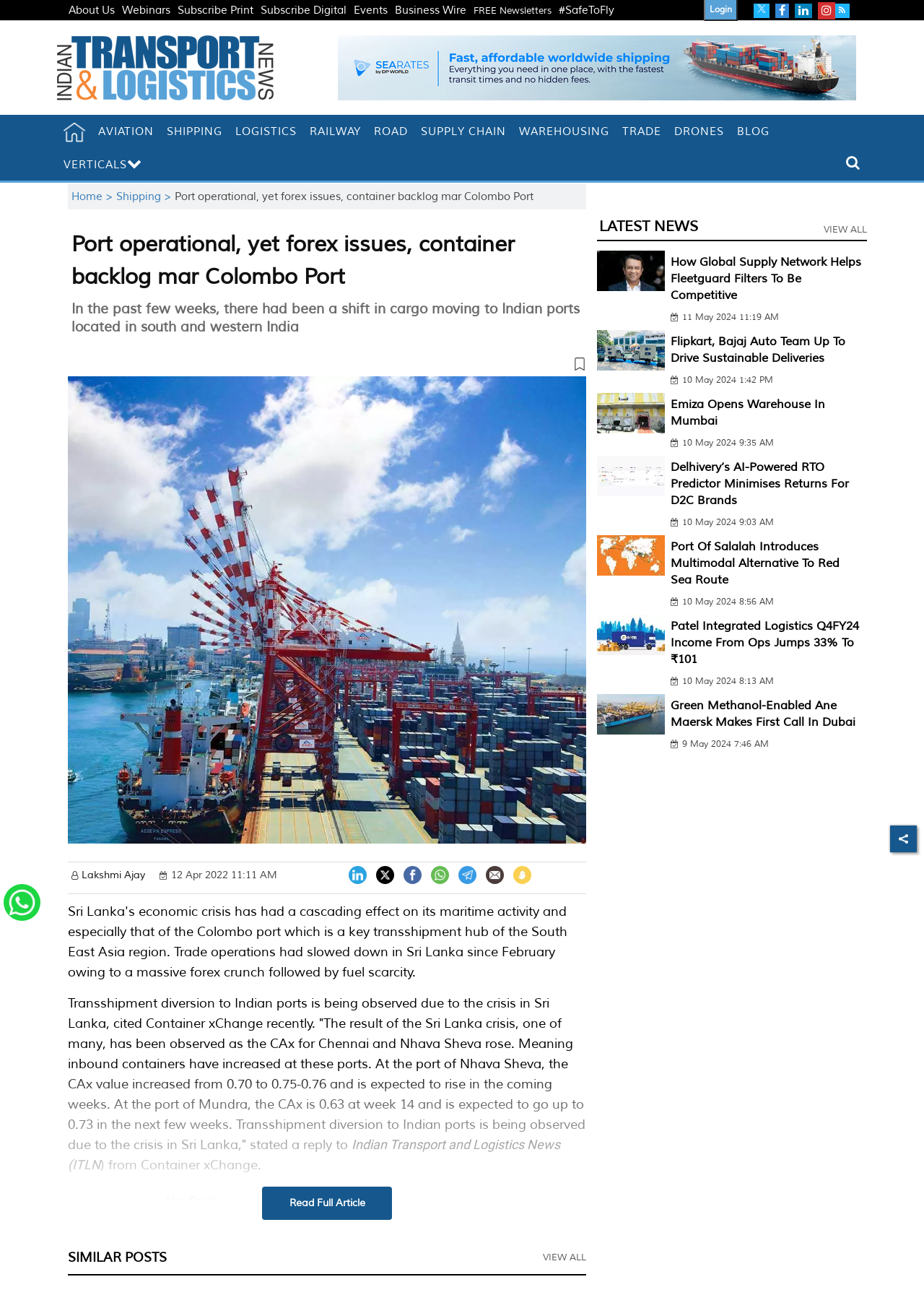What is the name of the Indian transport and logistics news website?
Please respond to the question with a detailed and thorough explanation.

I found the answer by looking at the image element with the text 'Indian Transport & Logistics' at the top of the webpage, which suggests that this is the name of the website.